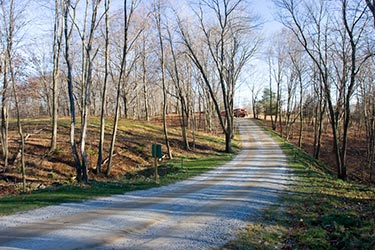Elaborate on the image by describing it in detail.

This image showcases a serene driveway winding through a wooded area, suggesting a blend of functionality and natural beauty. The gravel surface of the driveway creates a rustic charm, while the clear demarcation with manicured edges enhances its aesthetic appeal. On the left, a mailbox stands beside the gravel path, subtly indicating that this is a private residence. The surrounding trees are leafless, indicative of a season likely close to winter, while the sunlight filters through the branches, creating a calm and inviting atmosphere. This visual encapsulates the importance of thoughtful driveway design, which can greatly influence the overall placement and accessibility of a home site, as referenced in the content surrounding the image.